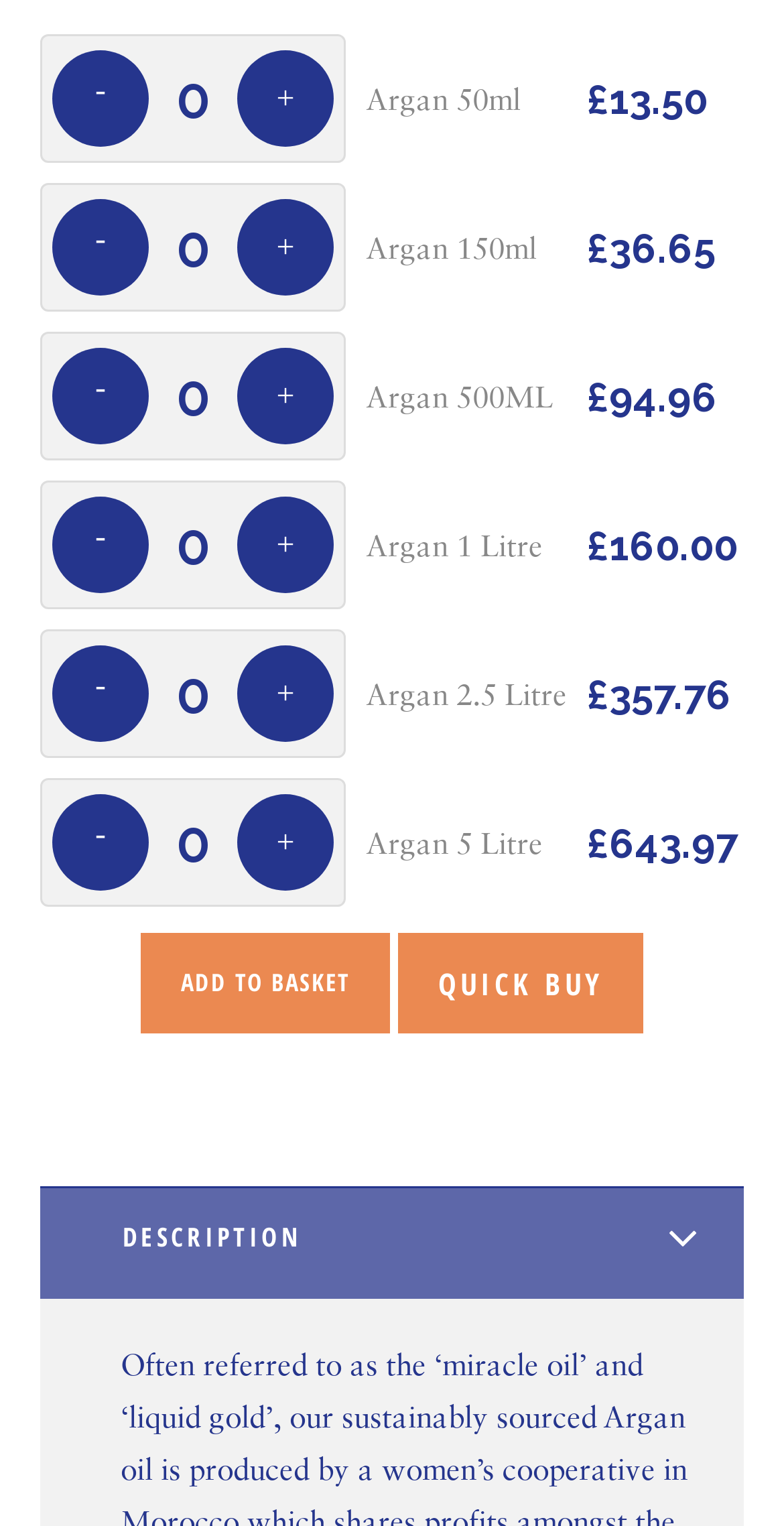Determine the bounding box coordinates of the section to be clicked to follow the instruction: "decrease quantity". The coordinates should be given as four float numbers between 0 and 1, formatted as [left, top, right, bottom].

[0.067, 0.033, 0.19, 0.096]